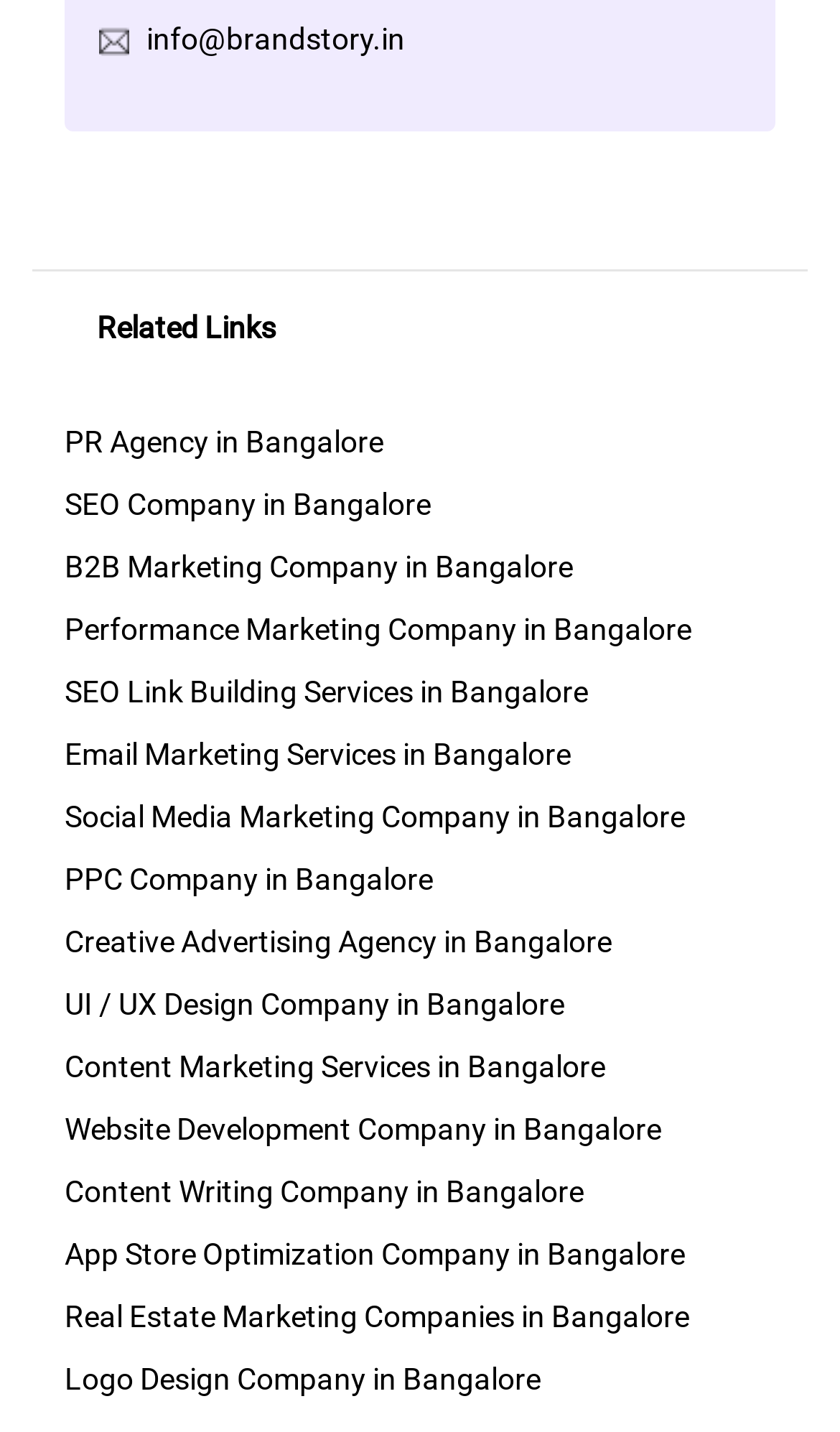How many links are related to Bangalore?
Using the image as a reference, answer the question with a short word or phrase.

All of them